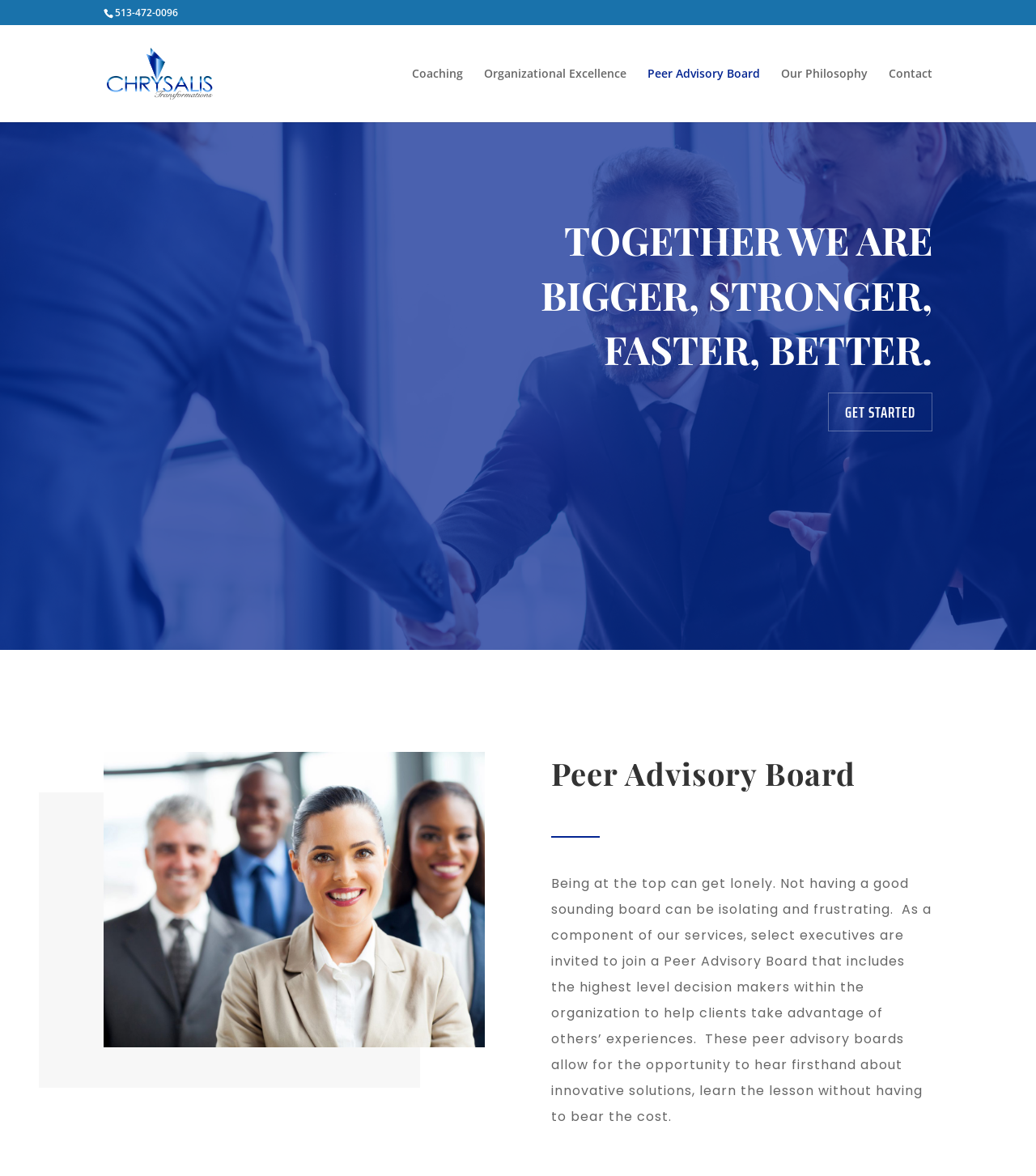Elaborate on the information and visuals displayed on the webpage.

The webpage is about Chrysalis Transformations' Peer Advisory Board. At the top, there is a phone number "513-472-0096" and a link to "Chrysalis Transformations" accompanied by an image with the same name. Below this, there are five links in a row, namely "Coaching", "Organizational Excellence", "Peer Advisory Board", "Our Philosophy", and "Contact". 

To the right of these links, there is a slogan "TOGETHER WE ARE BIGGER, STRONGER, FASTER, BETTER." and a call-to-action button "GET STARTED $" positioned below it. 

On the lower half of the page, there is a large image taking up about half of the width. To the right of the image, there is a heading "Peer Advisory Board" followed by two paragraphs of text. The first paragraph describes the benefits of having a sounding board as a top executive, and the second paragraph explains how the peer advisory board allows clients to learn from others' experiences and innovative solutions.